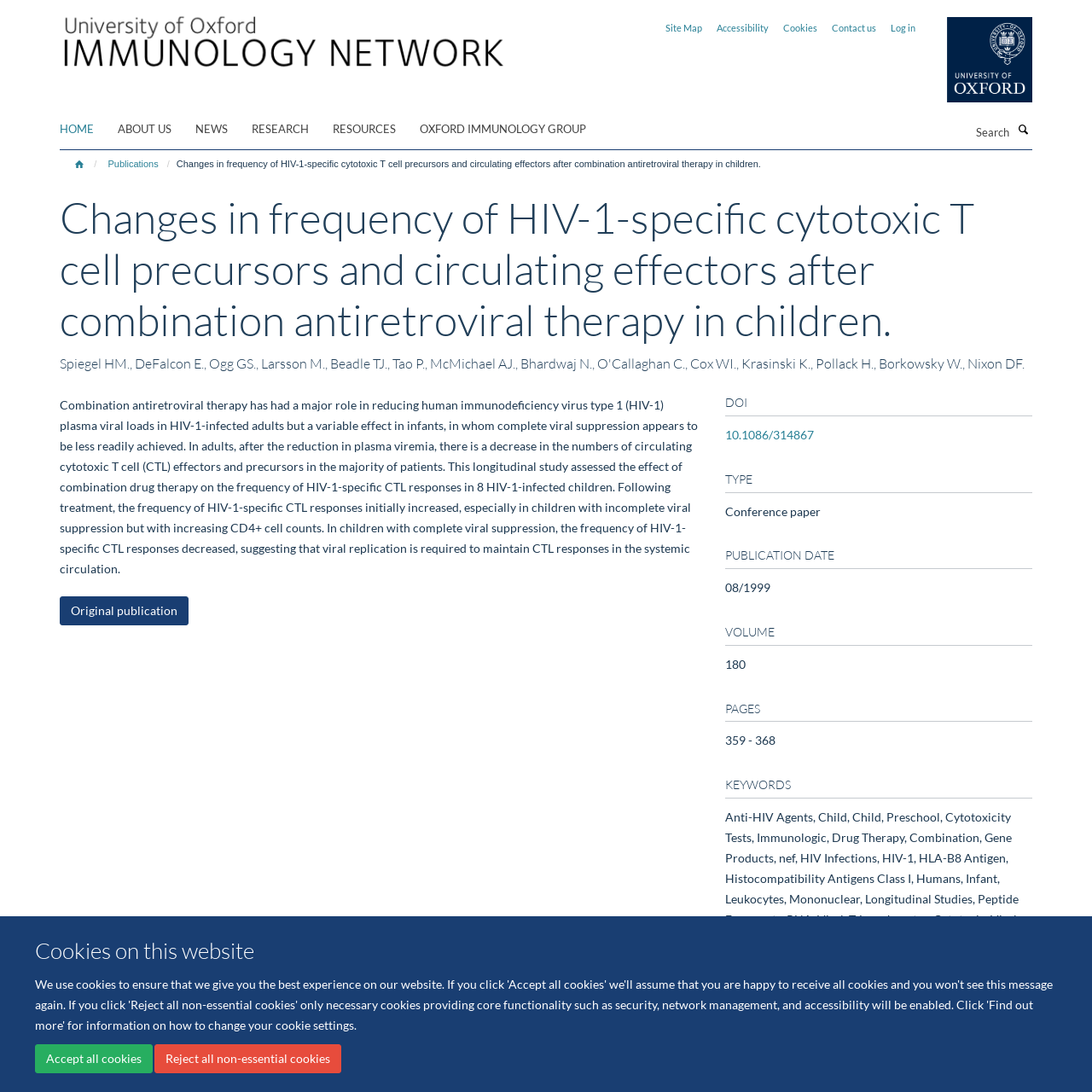Locate and extract the text of the main heading on the webpage.

Changes in frequency of HIV-1-specific cytotoxic T cell precursors and circulating effectors after combination antiretroviral therapy in children.